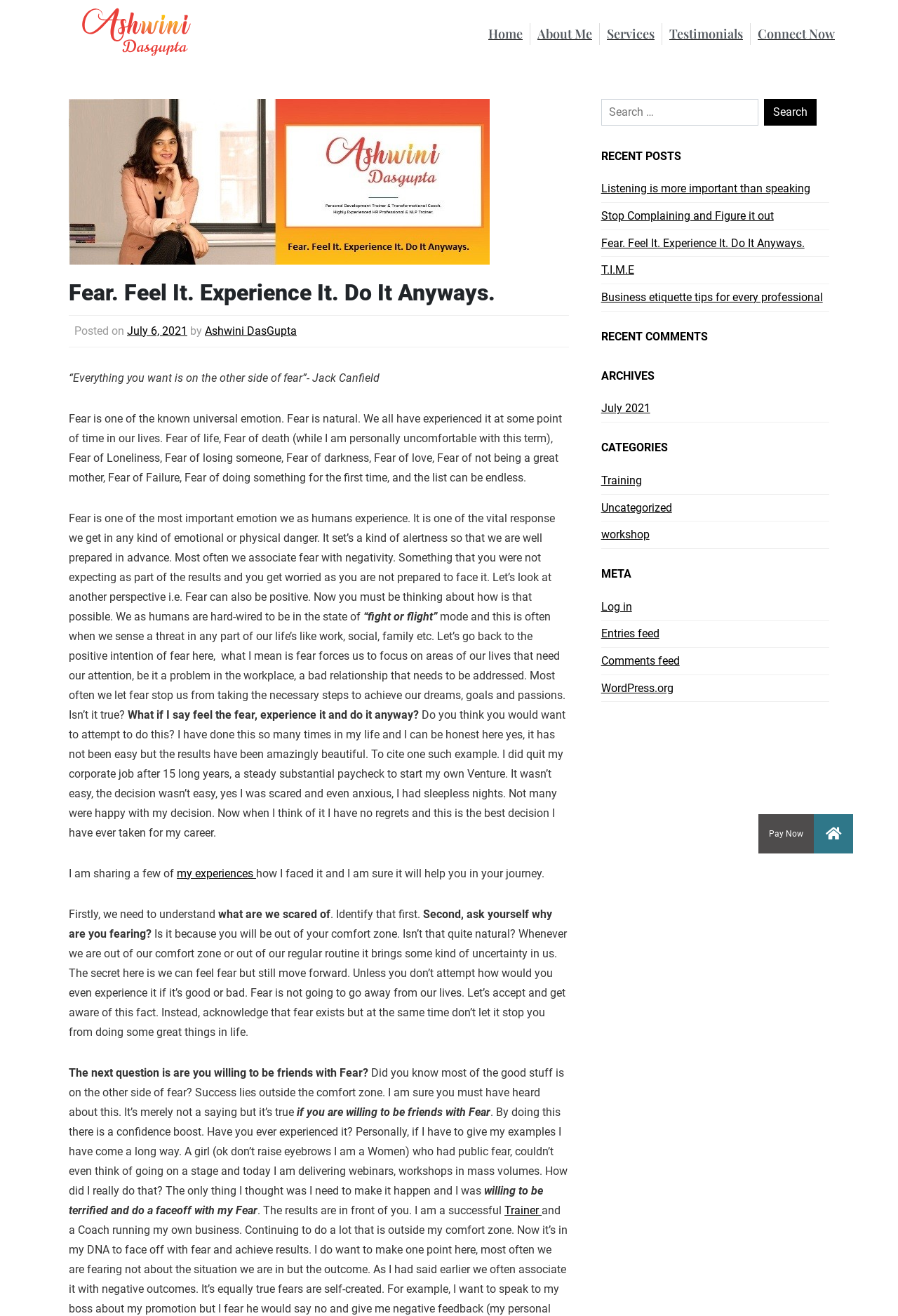How many recent posts are listed?
Provide a concise answer using a single word or phrase based on the image.

5